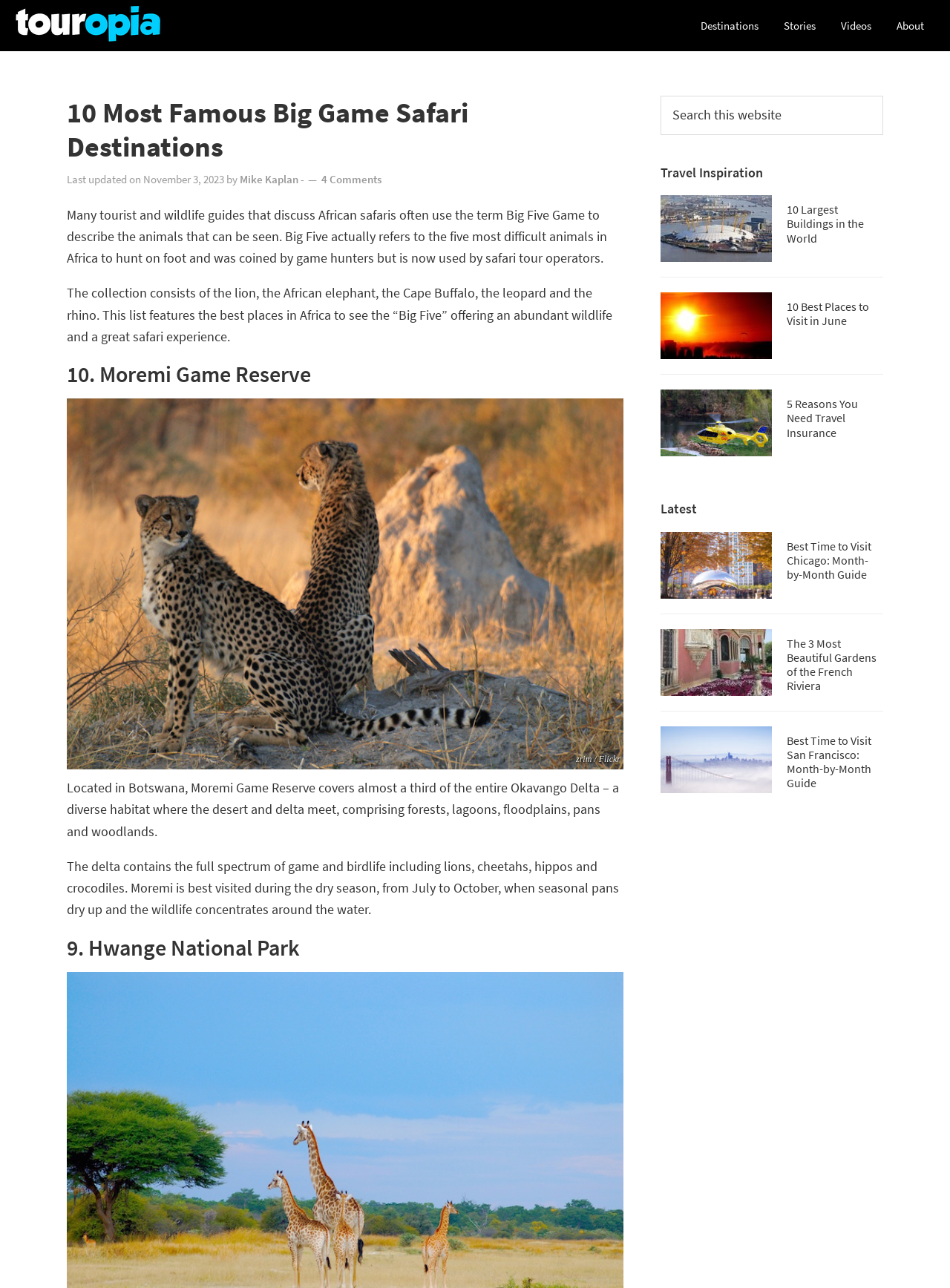Provide a comprehensive description of the webpage.

This webpage is about the "10 Most Famous Big Game Safari Destinations" and is part of the Touropia website. At the top left corner, there is a logo of Touropia, accompanied by the text "Touropia Travel Experts" and "Tours & Top Tens". On the top right corner, there is a navigation menu with links to "Destinations", "Stories", "Videos", and "About".

Below the navigation menu, there is a heading that reads "10 Most Famous Big Game Safari Destinations" followed by a brief introduction to the concept of "Big Five Game" and its origin. The introduction is written in two paragraphs, explaining that the term refers to the five most difficult animals to hunt on foot in Africa, and that this list features the best places to see these animals.

The main content of the webpage is a list of safari destinations, with each destination having a heading, an image, and a brief description. The first destination listed is the Moremi Game Reserve in Botswana, which is described as a diverse habitat with a wide range of wildlife. The image of the reserve is accompanied by a photo credit link.

On the right side of the webpage, there is a sidebar with a search bar at the top, followed by a section titled "Travel Inspiration" that features links to several articles, including "10 Largest Buildings in the World", "10 Best Places to Visit in June", and "5 Reasons You Need Travel Insurance". Below this section, there is a list of latest articles, including "Best Time to Visit Chicago: Month-by-Month Guide", "The 3 Most Beautiful Gardens of the French Riviera", and "Best Time to Visit San Francisco: Month-by-Month Guide".